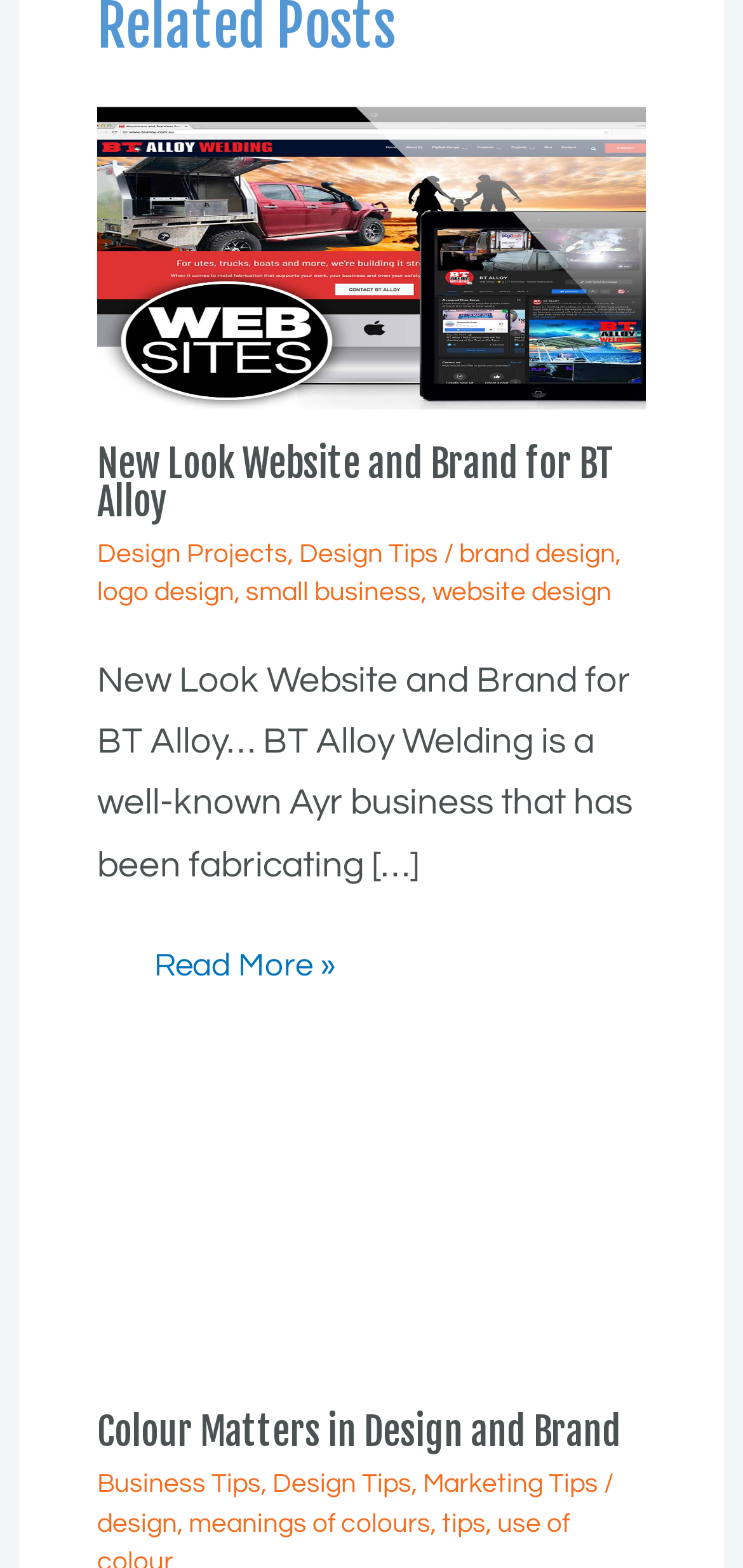What is the category of the post with the 'Read More' link?
Look at the screenshot and provide an in-depth answer.

The answer can be found by looking at the link with the 'Read More' text. The link is labeled as 'Related post link', which suggests that it is a related post.